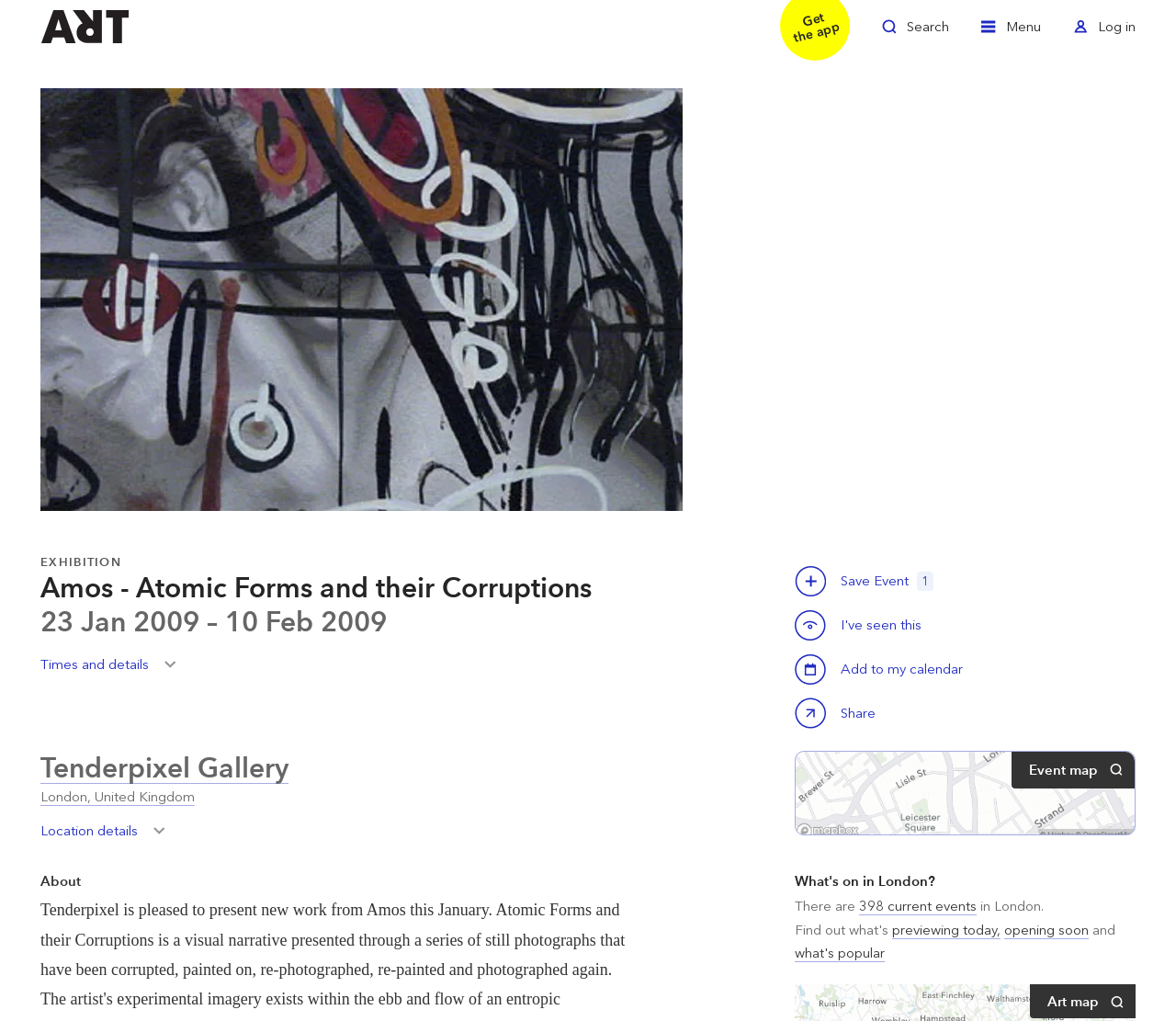Provide the bounding box coordinates of the HTML element this sentence describes: "London, United Kingdom".

[0.034, 0.772, 0.166, 0.789]